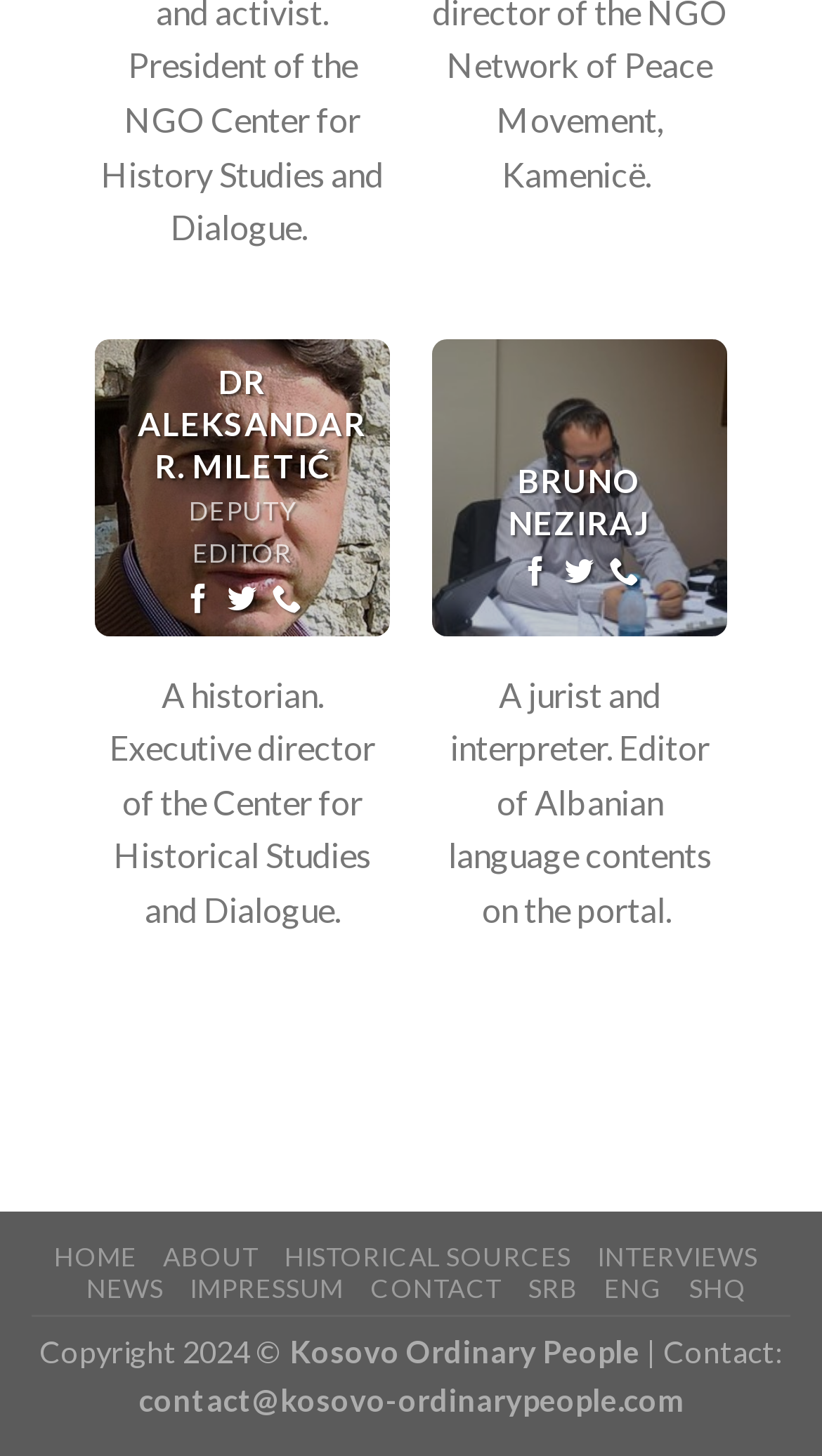From the element description: "News", extract the bounding box coordinates of the UI element. The coordinates should be expressed as four float numbers between 0 and 1, in the order [left, top, right, bottom].

[0.105, 0.874, 0.199, 0.895]